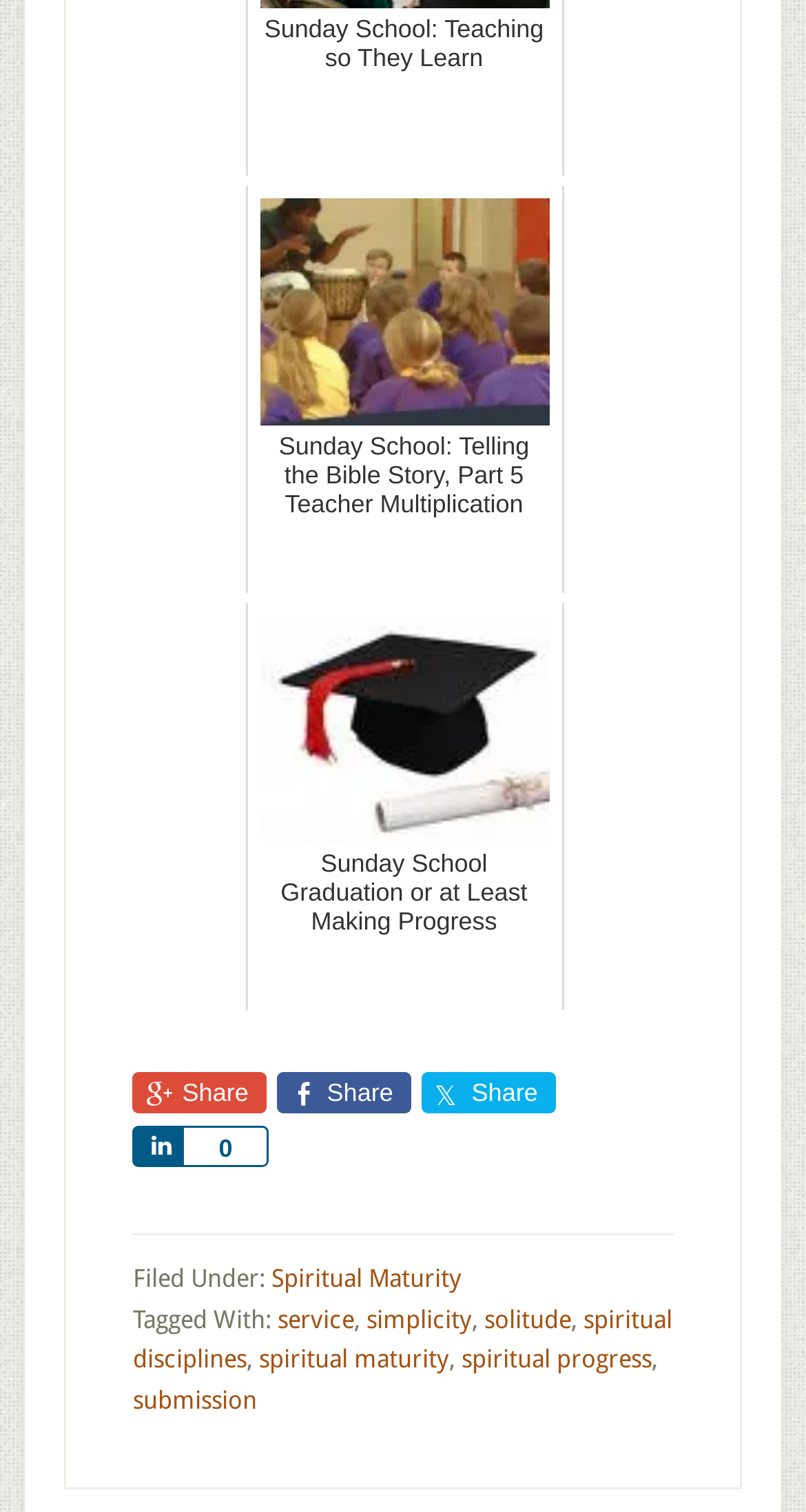Find and provide the bounding box coordinates for the UI element described here: "simplicity". The coordinates should be given as four float numbers between 0 and 1: [left, top, right, bottom].

[0.454, 0.863, 0.585, 0.882]